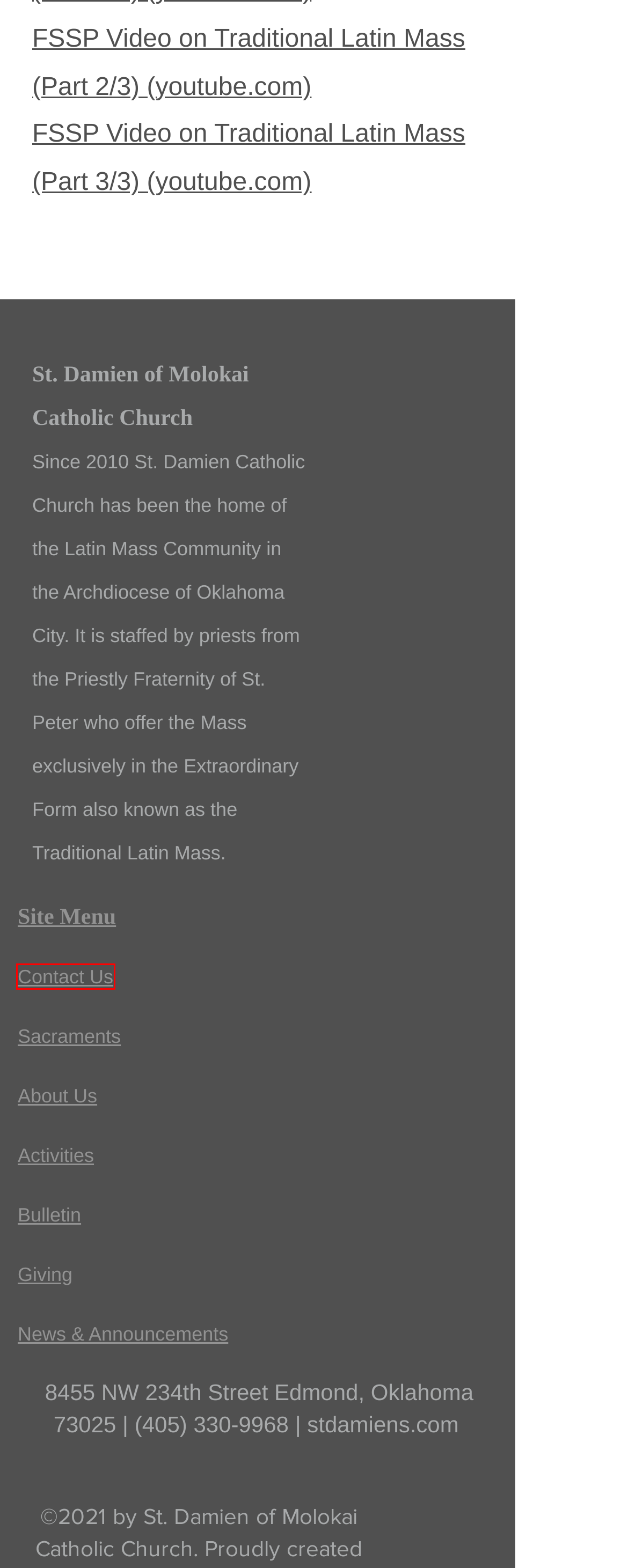You are given a screenshot of a webpage with a red bounding box around an element. Choose the most fitting webpage description for the page that appears after clicking the element within the red bounding box. Here are the candidates:
A. Giving | St. Damien
B. Activities | St. Damien
C. Website Builder - Create a Free Website Today | Wix.com
D. About Us | St. Damien
E. Sacraments | St. Damien
F. Bulletin | St. Damien
G. Contact Us | St. Damien
H. News & Announcements | St. Damien

G